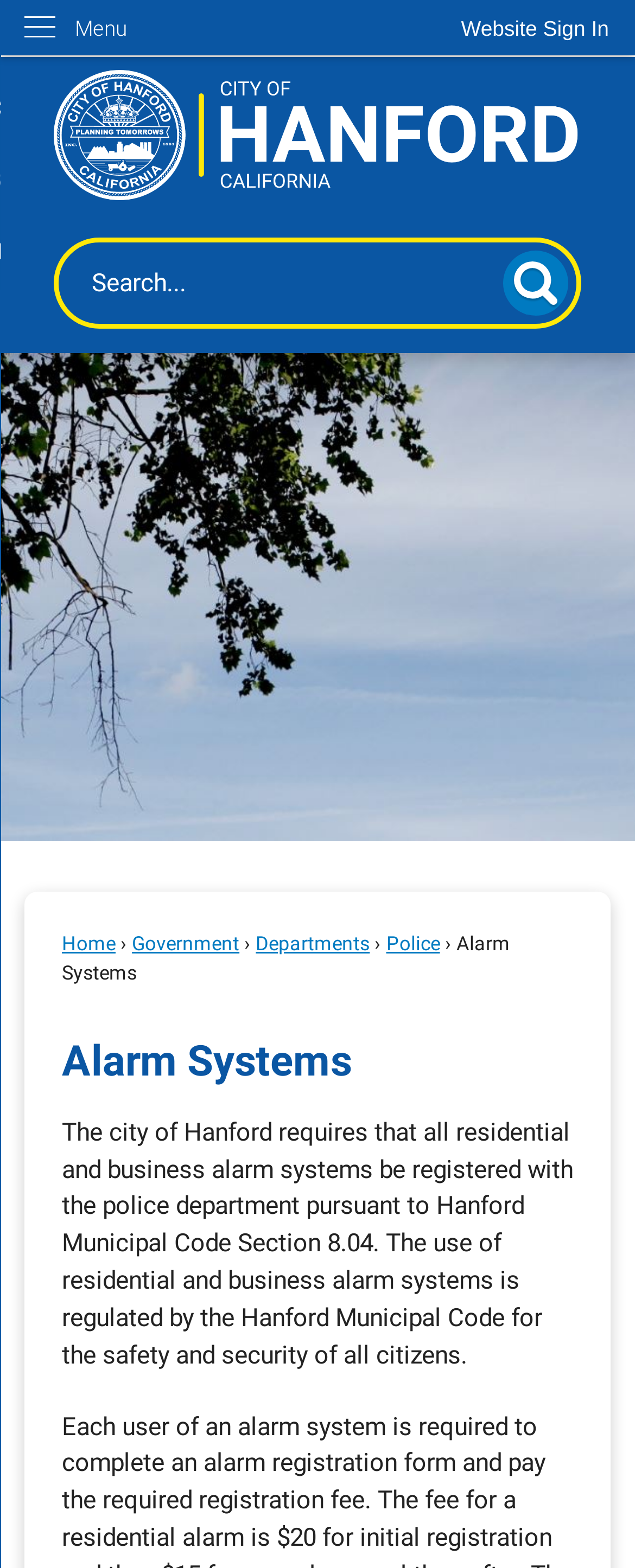Please find the bounding box coordinates of the section that needs to be clicked to achieve this instruction: "Search for something".

[0.093, 0.155, 0.907, 0.207]